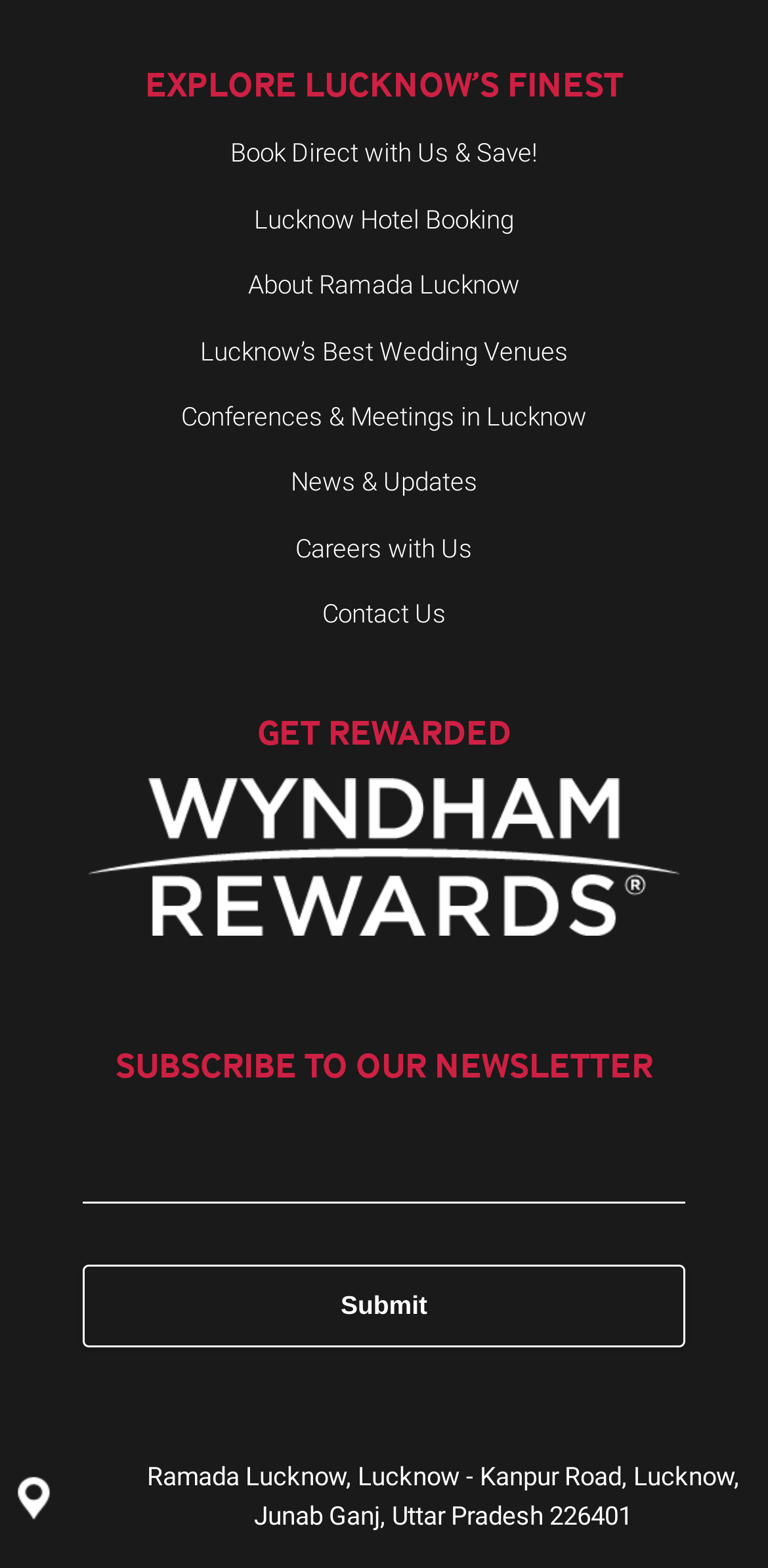From the details in the image, provide a thorough response to the question: How many links are there in the main section?

The main section of the webpage contains 7 links, which are 'Book Direct with Us & Save!', 'Lucknow Hotel Booking', 'About Ramada Lucknow', 'Lucknow’s Best Wedding Venues', 'Conferences & Meetings in Lucknow', 'News & Updates', and 'Careers with Us'.